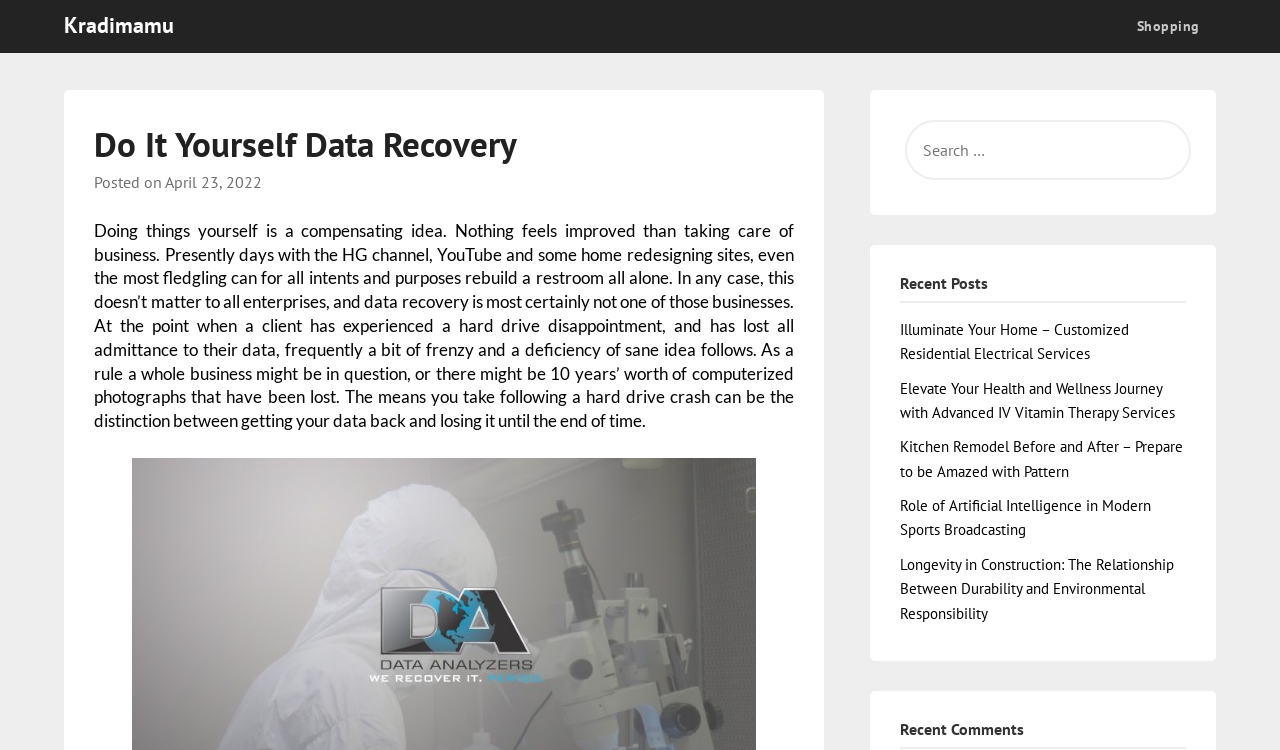Using the webpage screenshot, locate the HTML element that fits the following description and provide its bounding box: "aria-label="Search"".

None